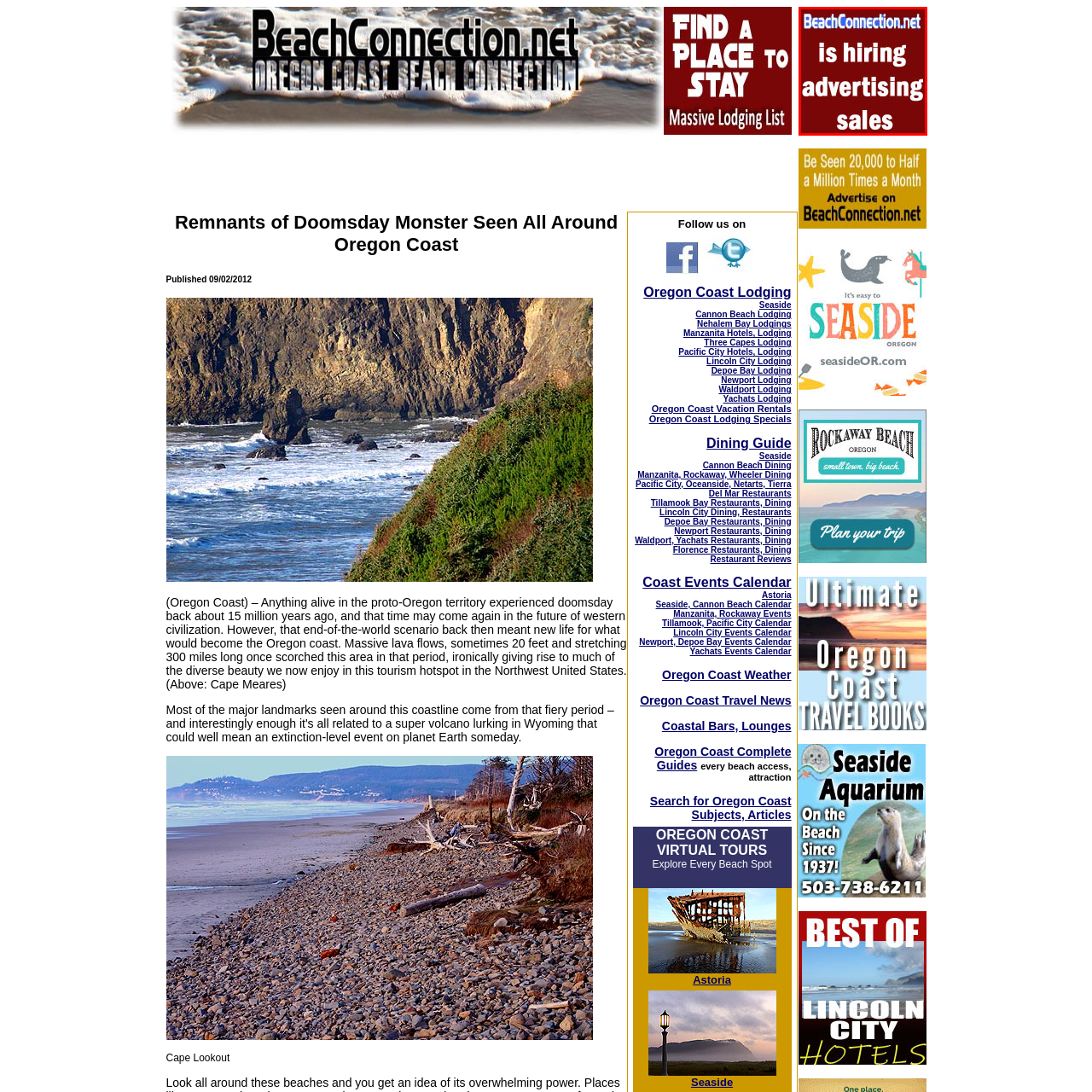Look closely at the image within the red-bordered box and thoroughly answer the question below, using details from the image: What is the company's name?

The company's name, BeachConnection.net, is prominently displayed in blue at the top of the advertisement, indicating that it is the main focus of the message.